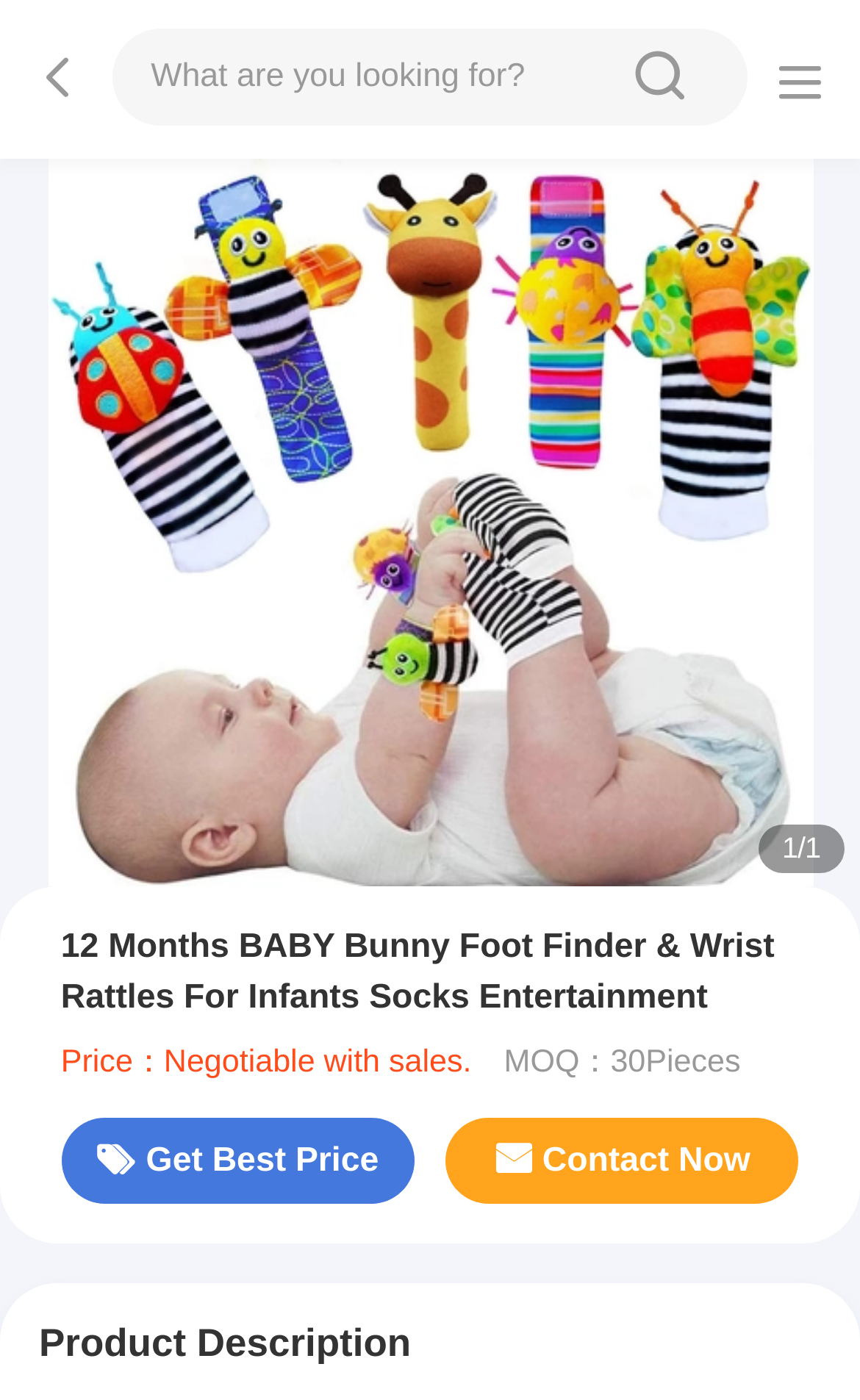Give the bounding box coordinates for the element described as: "parent_node: sousou text".

[0.034, 0.021, 0.13, 0.093]